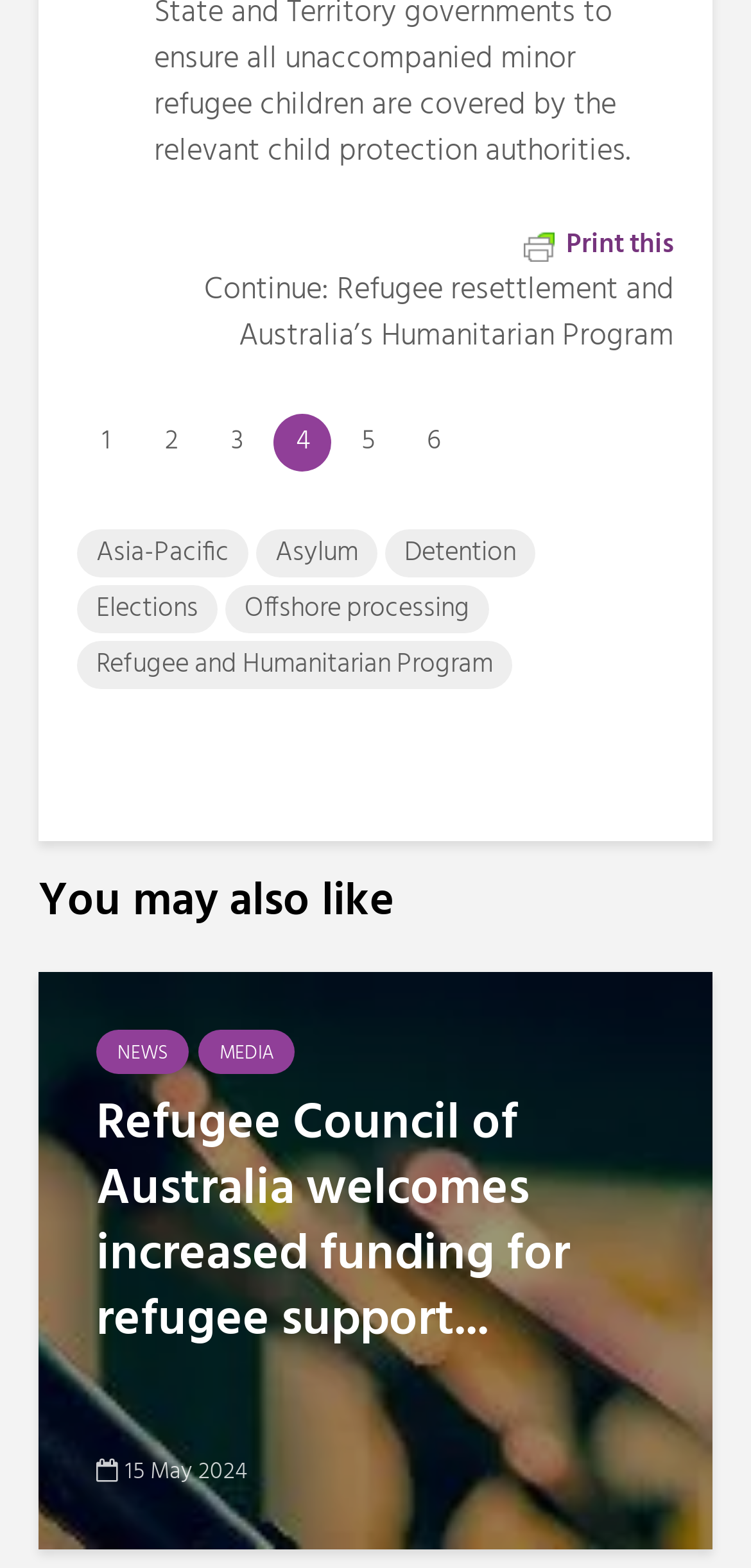Please identify the bounding box coordinates of the region to click in order to complete the given instruction: "Go to page 1". The coordinates should be four float numbers between 0 and 1, i.e., [left, top, right, bottom].

[0.103, 0.264, 0.179, 0.301]